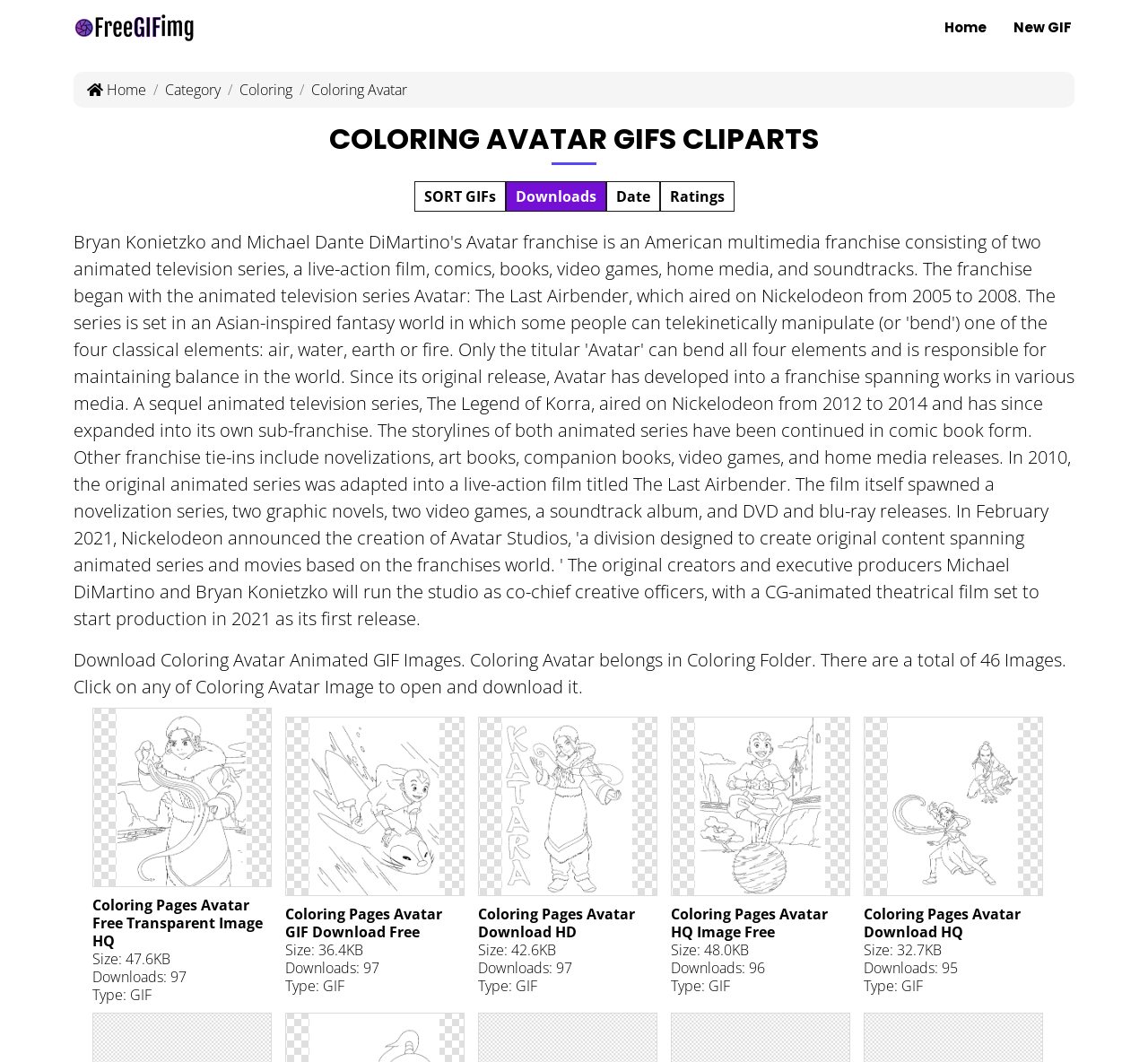What is the size of the 'Coloring Pages Avatar Free Transparent Image HQ GIF Image'?
Kindly offer a comprehensive and detailed response to the question.

The size of the 'Coloring Pages Avatar Free Transparent Image HQ GIF Image' is listed as 47.6KB, which is provided alongside other details such as the number of downloads and the file type.